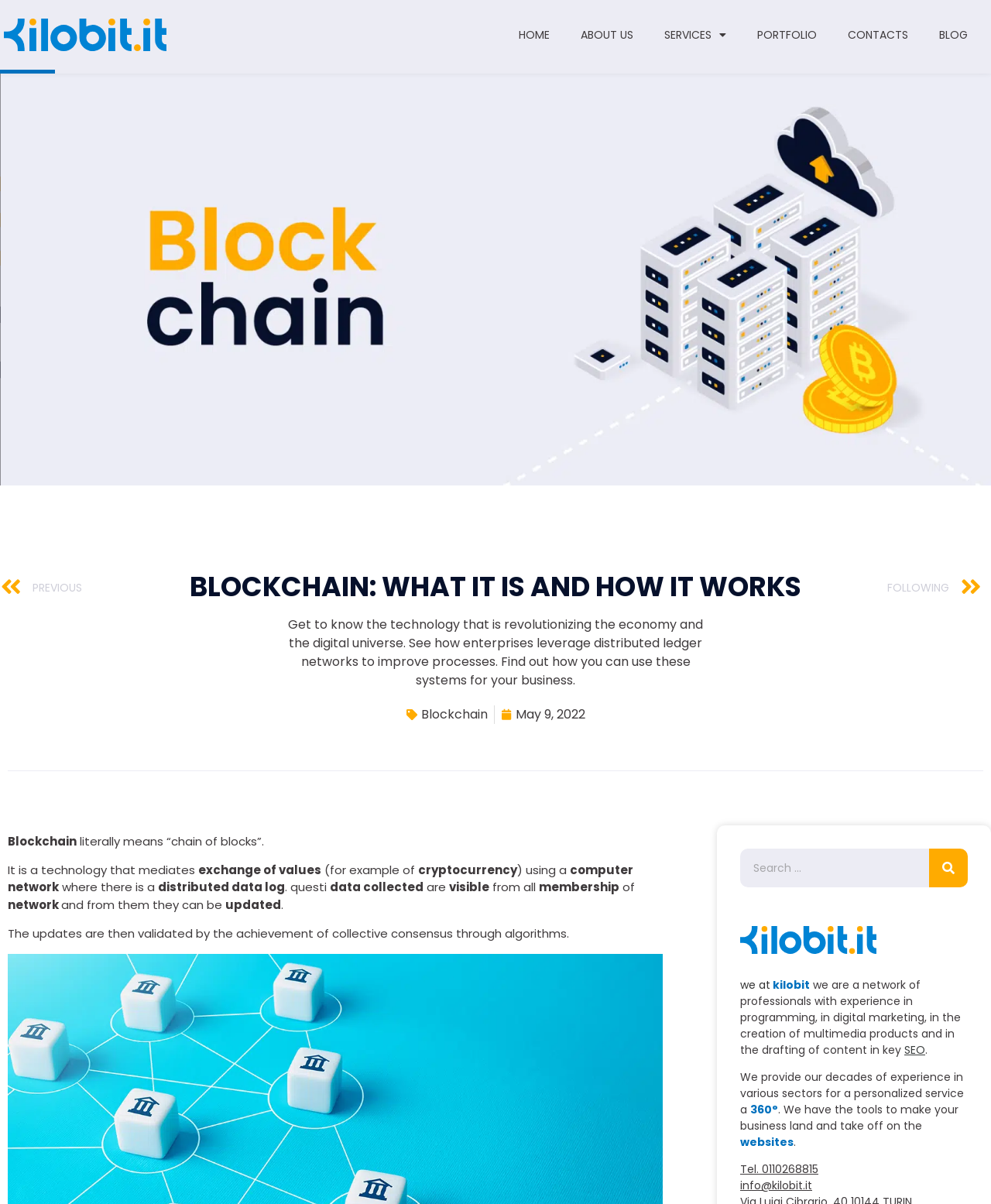Respond to the question below with a concise word or phrase:
How many navigation links are at the top of the webpage?

6